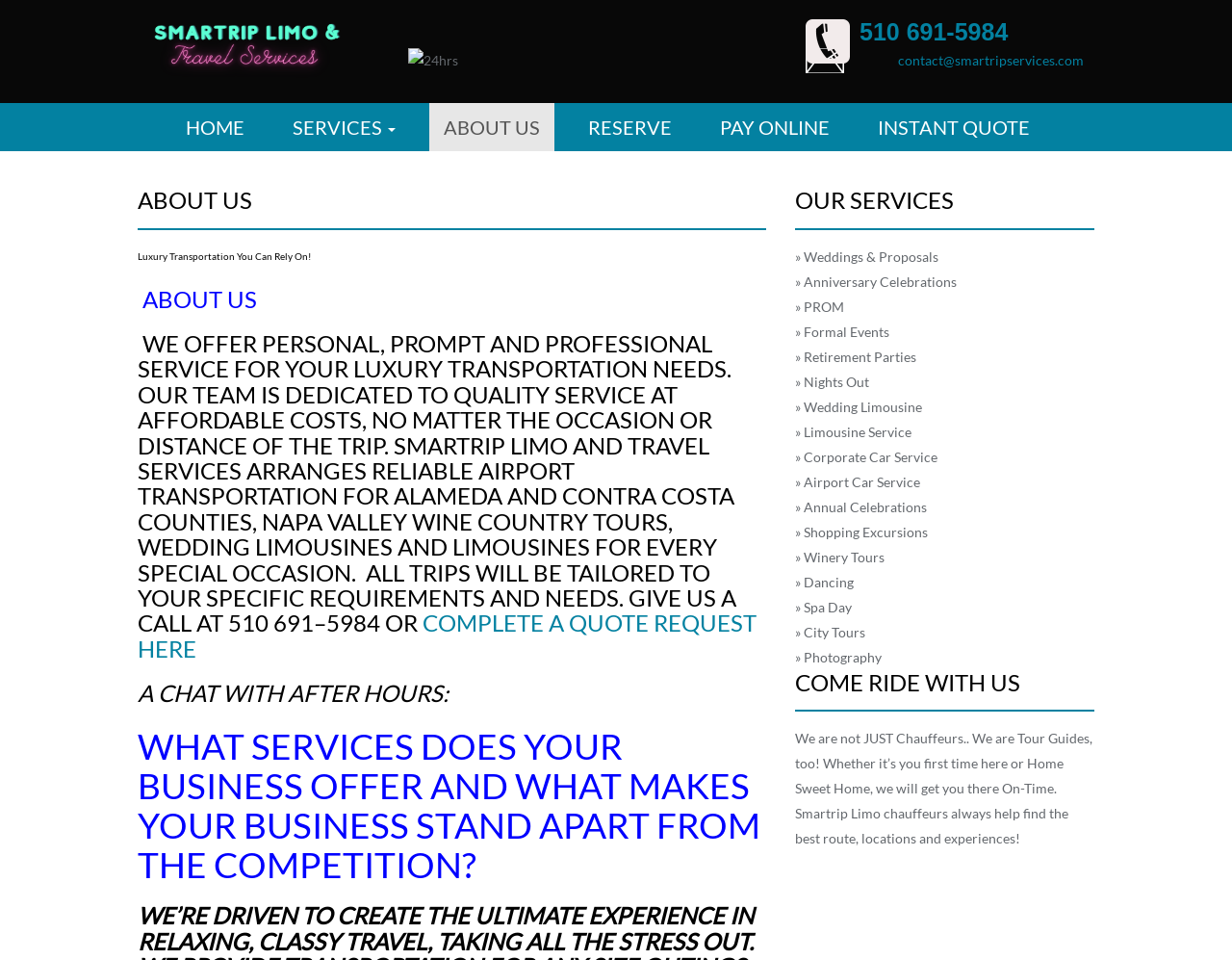Identify the bounding box coordinates of the region I need to click to complete this instruction: "Click the 'RESERVE' link".

[0.466, 0.108, 0.557, 0.158]